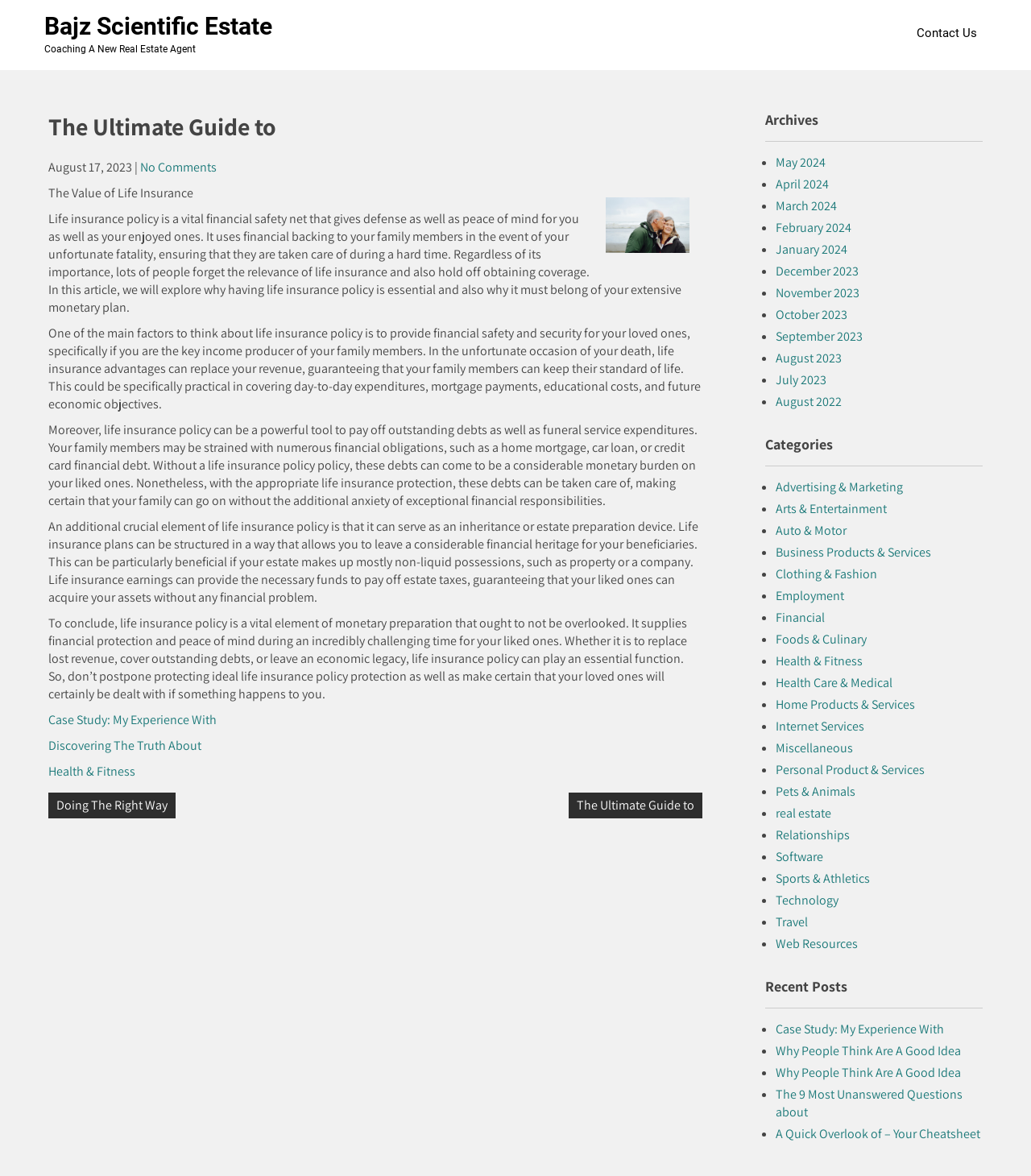Show the bounding box coordinates of the region that should be clicked to follow the instruction: "Read the article 'The Value of Life Insurance'."

[0.047, 0.157, 0.188, 0.171]